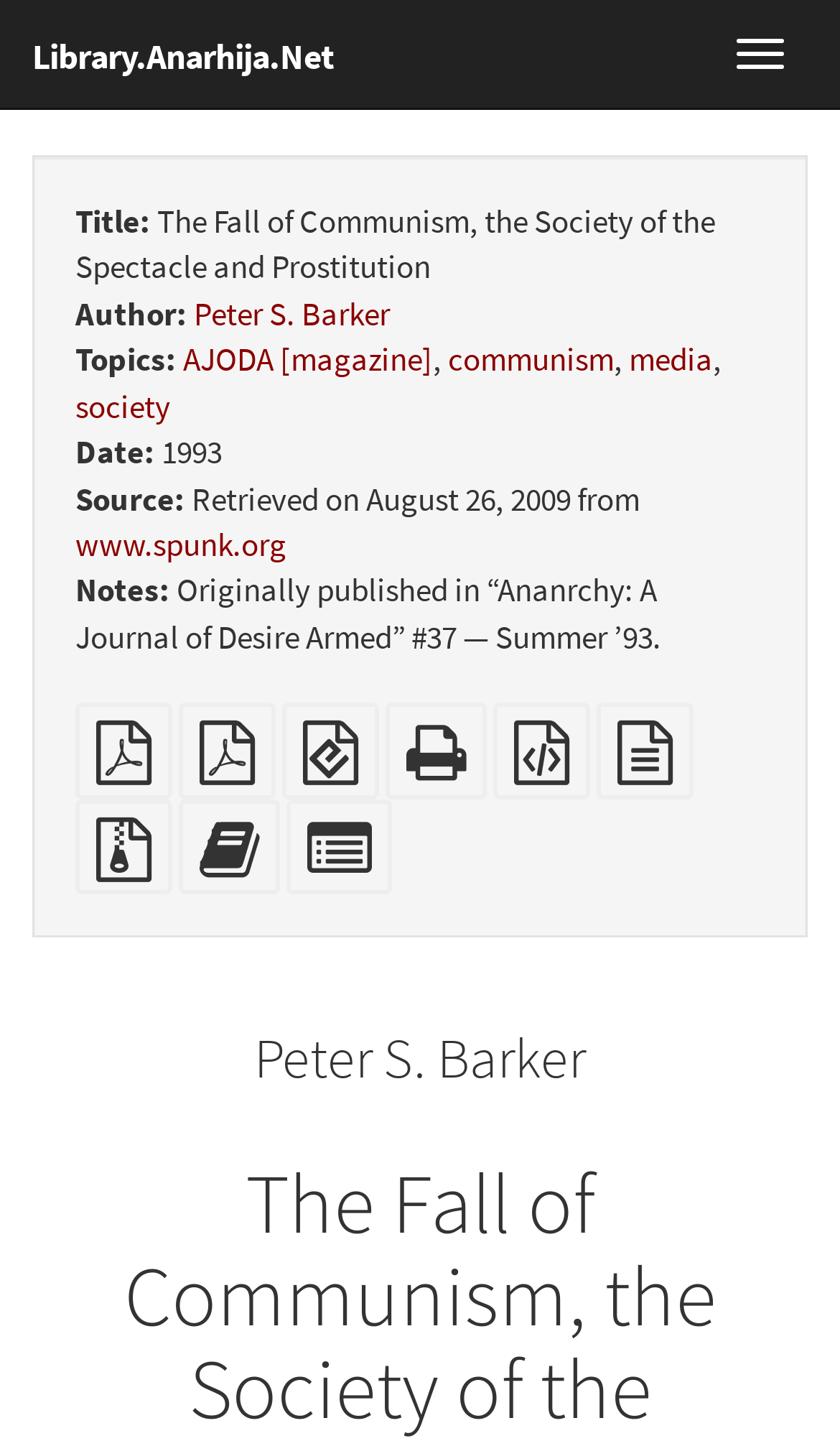Reply to the question with a single word or phrase:
In what year was the article originally published?

1993